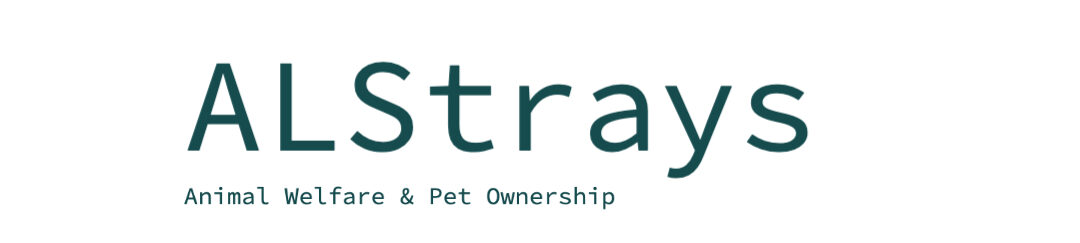What is the mission of ALStrays?
Examine the image and provide an in-depth answer to the question.

The tagline 'Animal Welfare & Pet Ownership' is presented in a delicate script below the organization's name, emphasizing the mission of ALStrays to promote responsible pet ownership and advocate for the welfare of animals.